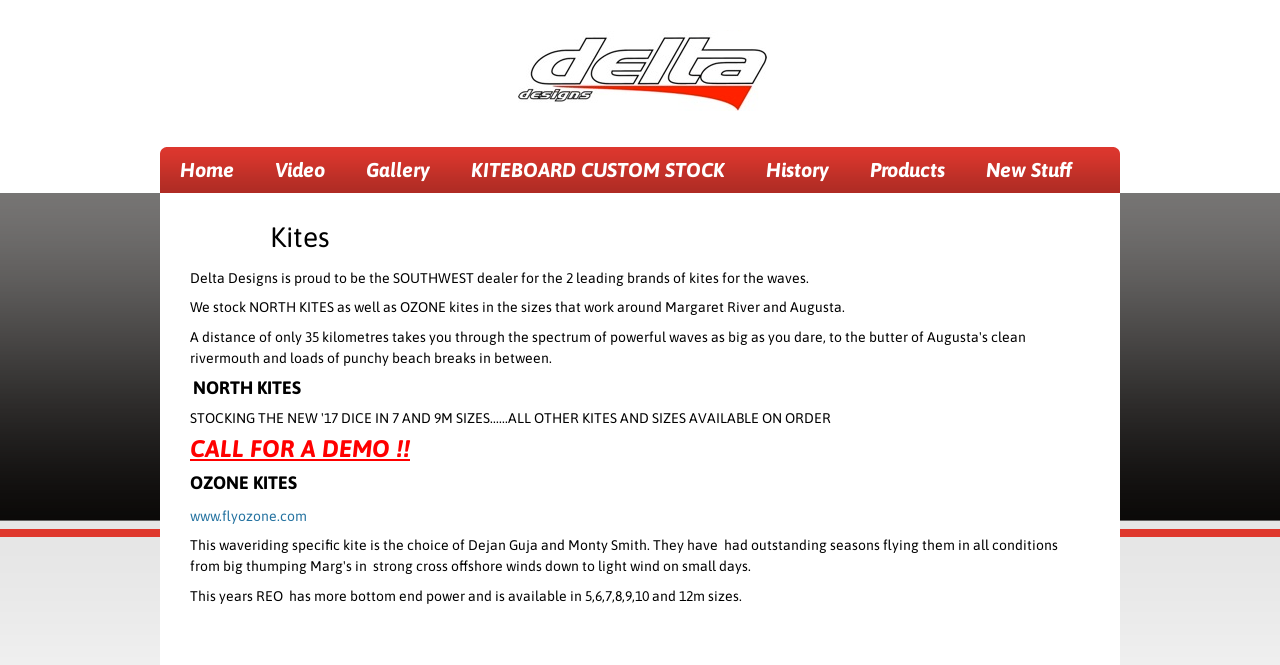What is the website of OZONE KITES?
Based on the image, give a concise answer in the form of a single word or short phrase.

www.flyozone.com